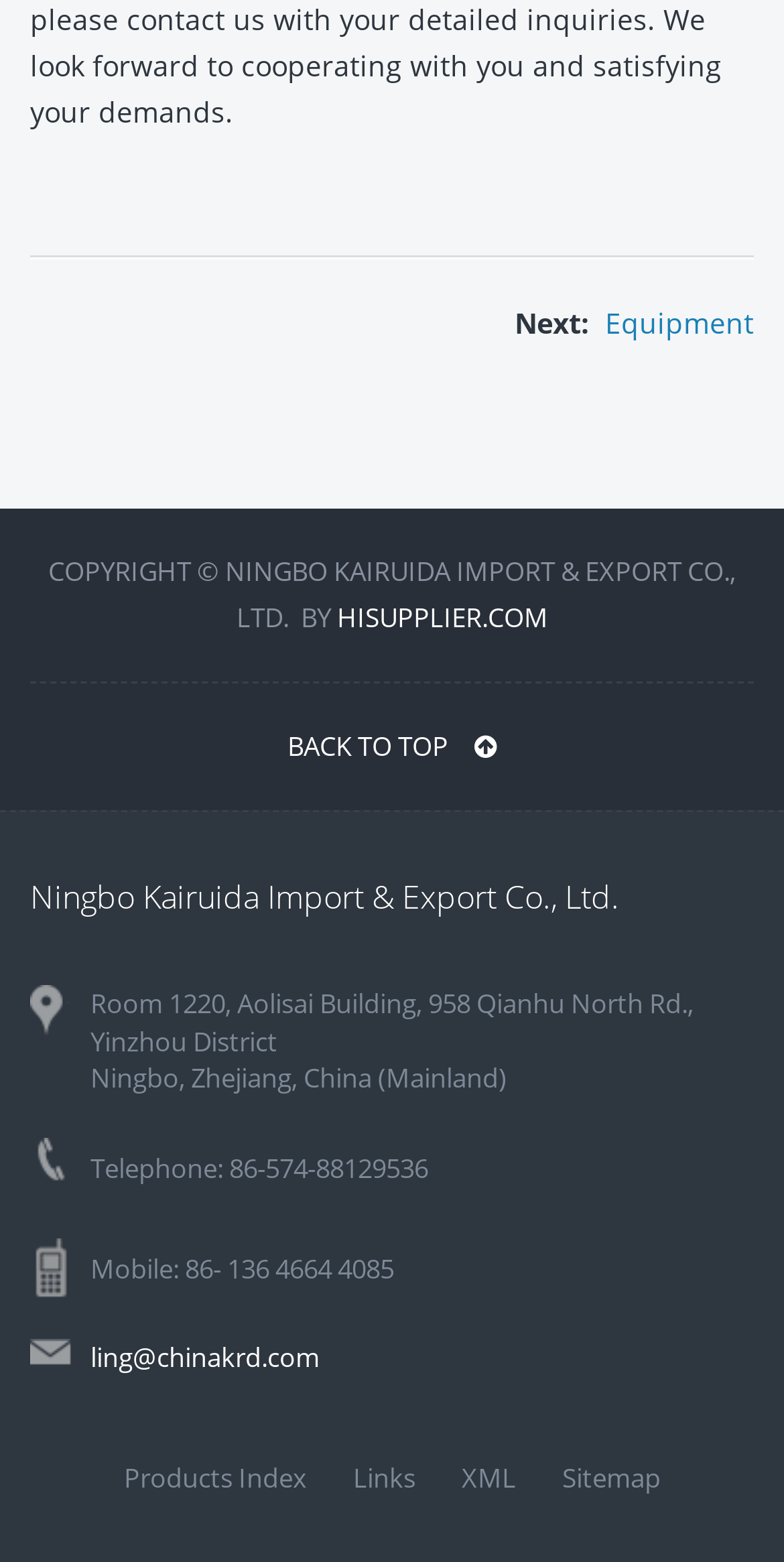Please provide a one-word or phrase answer to the question: 
What is the company name?

Ningbo Kairuida Import & Export Co., Ltd.